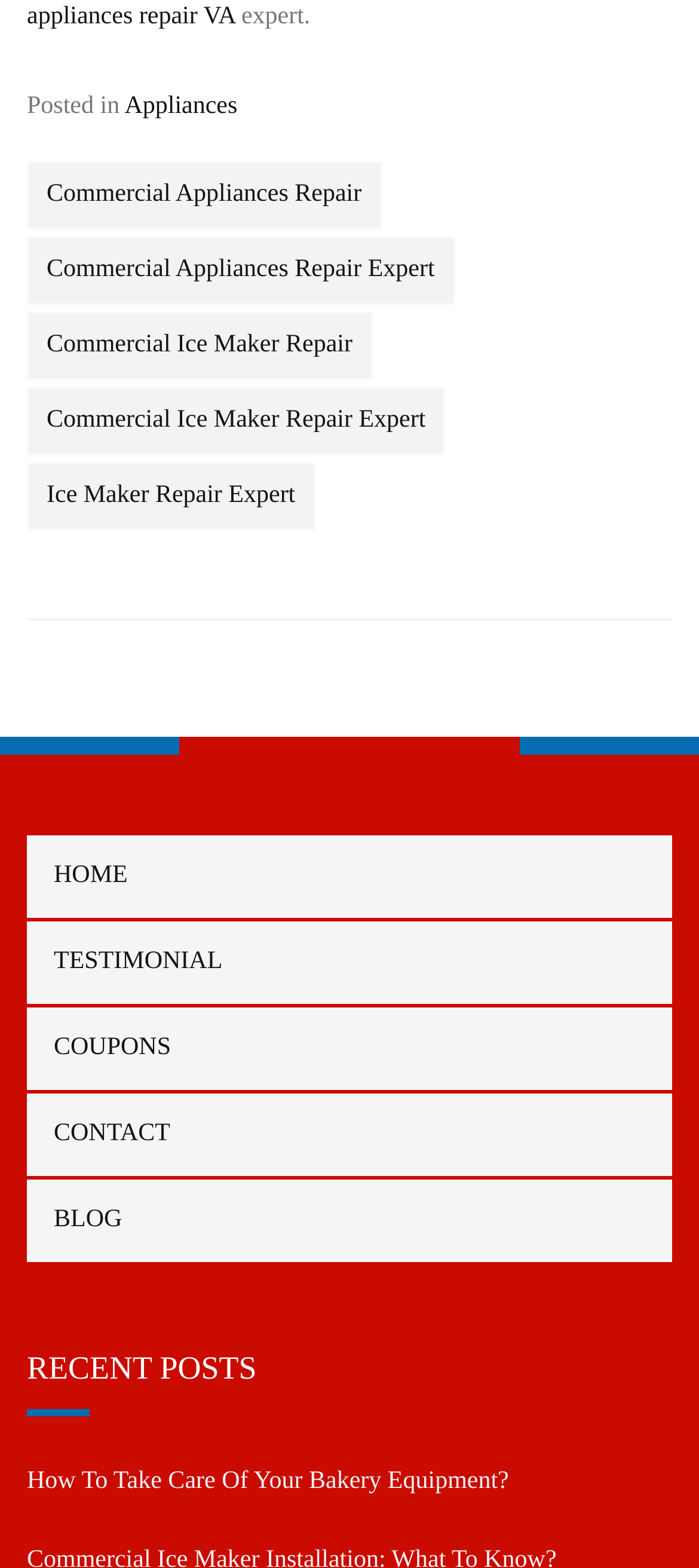Determine the bounding box coordinates for the clickable element to execute this instruction: "visit blog". Provide the coordinates as four float numbers between 0 and 1, i.e., [left, top, right, bottom].

[0.038, 0.752, 0.962, 0.805]